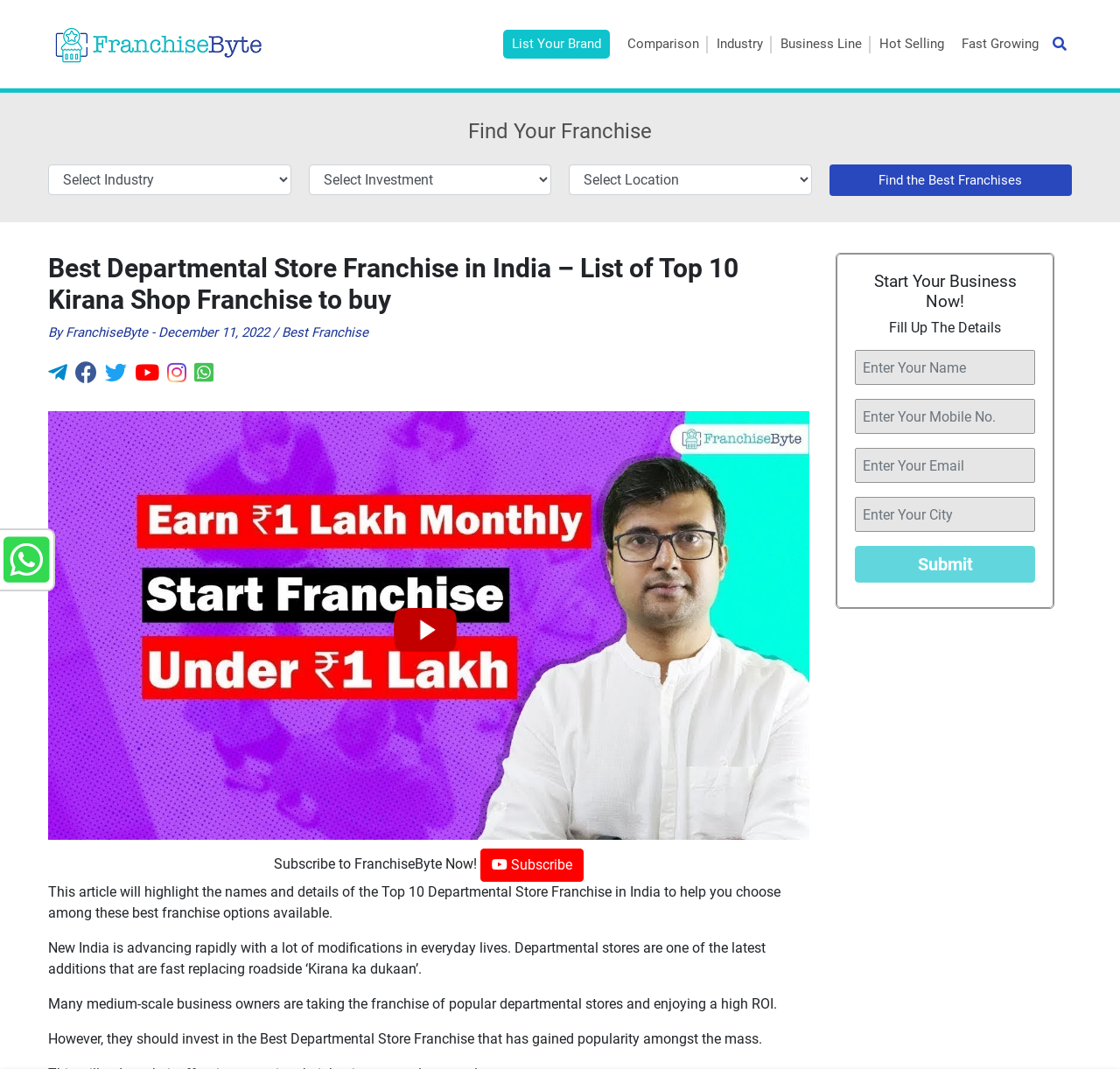What is the topic of the article on this webpage?
Using the visual information from the image, give a one-word or short-phrase answer.

Top 10 Kirana Shop Franchise